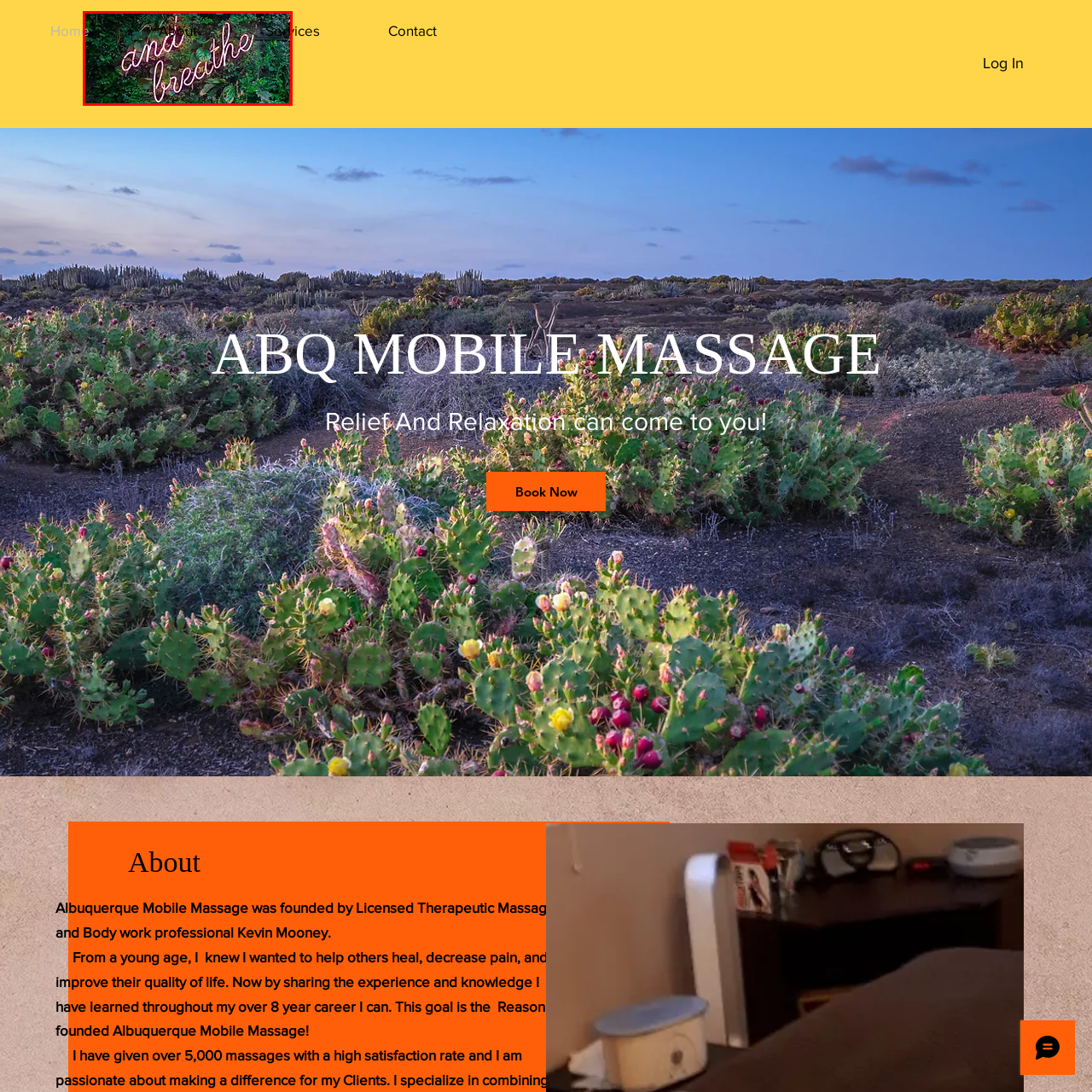Look closely at the zone within the orange frame and give a detailed answer to the following question, grounding your response on the visual details: 
What is the theme of the image?

The caption states that the image 'aligns beautifully with the theme of wellness and self-care', which suggests that the theme of the image is related to promoting relaxation and mindfulness.